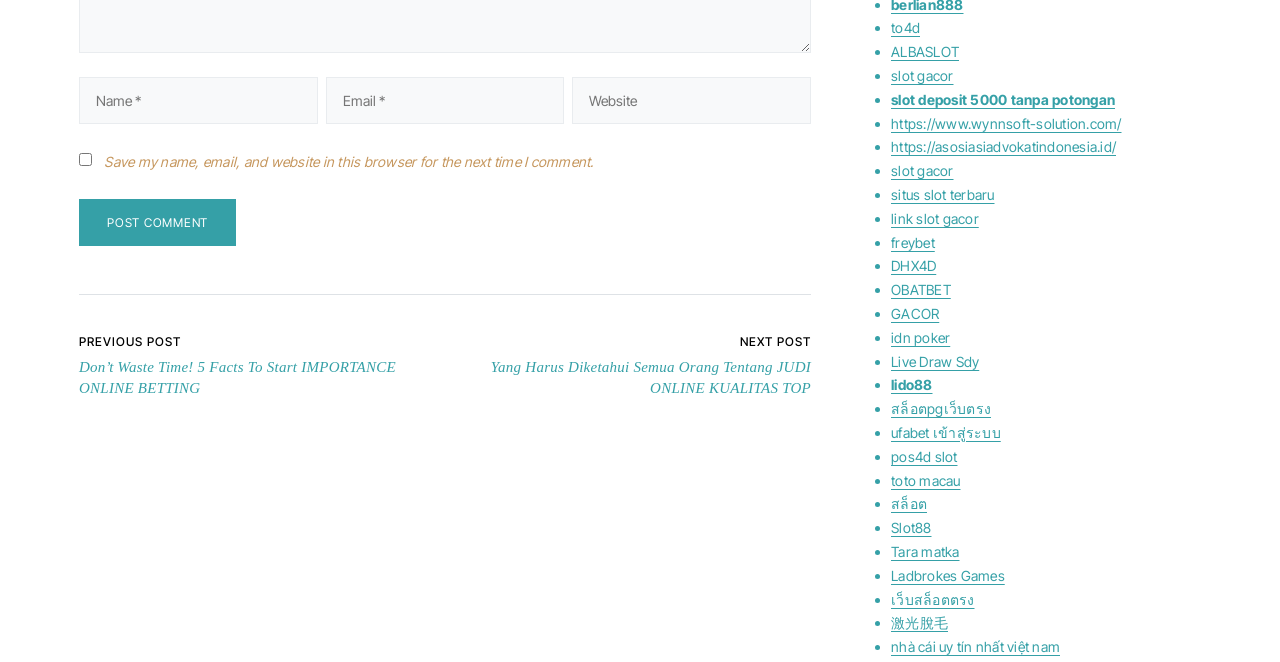Respond with a single word or phrase to the following question: How many textboxes are there?

3